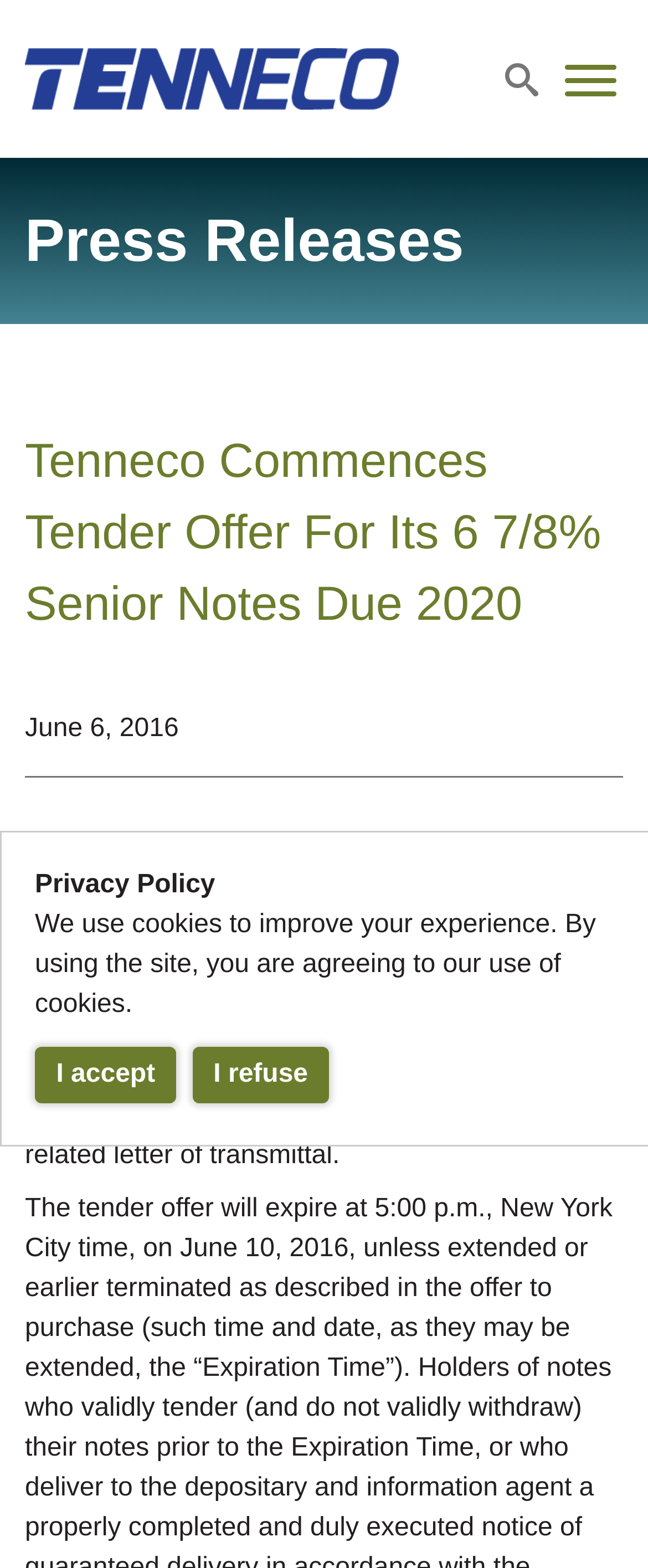Please identify the bounding box coordinates of the clickable region that I should interact with to perform the following instruction: "Click the About menu item". The coordinates should be expressed as four float numbers between 0 and 1, i.e., [left, top, right, bottom].

[0.0, 0.102, 0.872, 0.157]